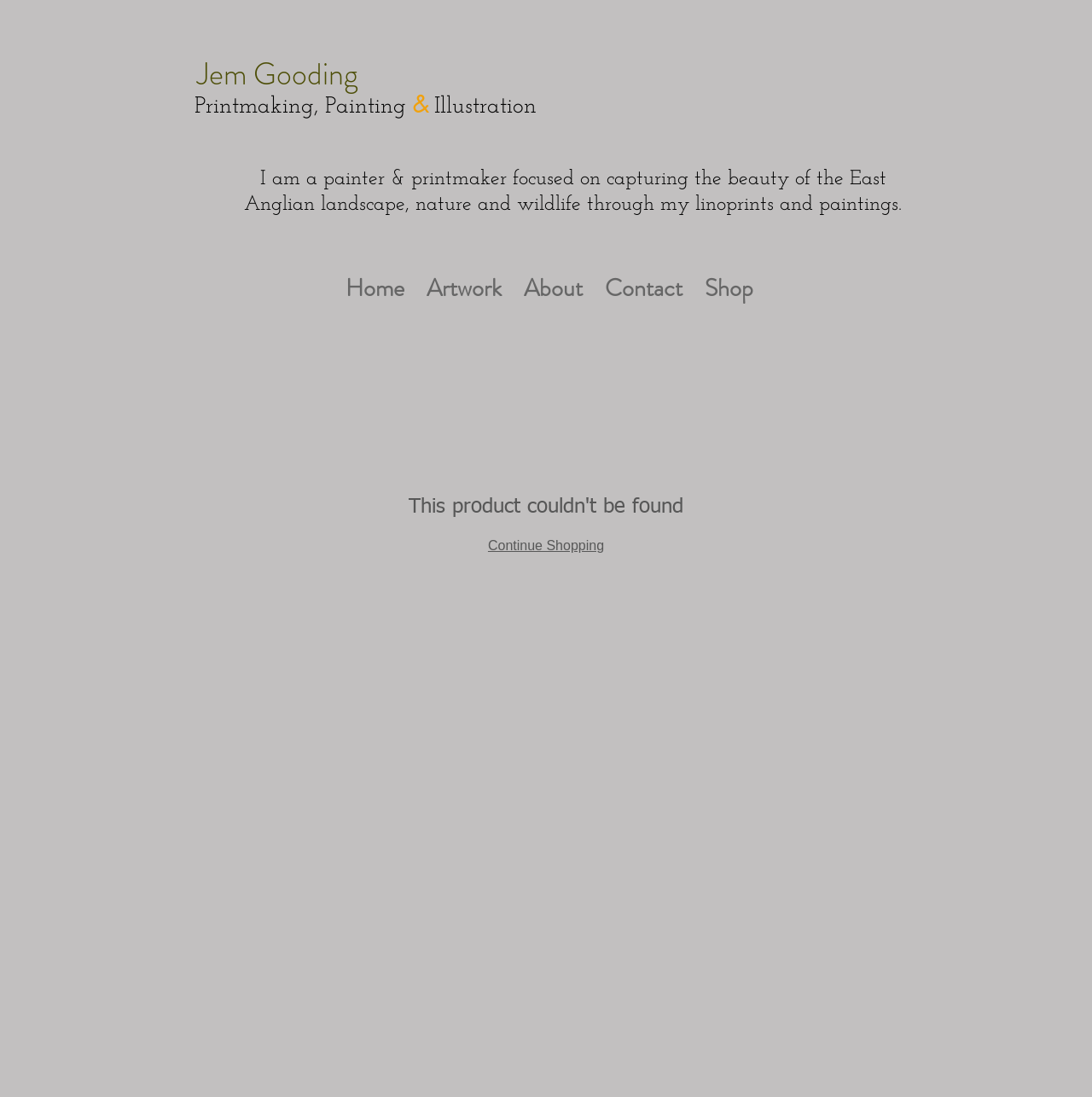Please specify the bounding box coordinates of the element that should be clicked to execute the given instruction: 'Go to Artwork page'. Ensure the coordinates are four float numbers between 0 and 1, expressed as [left, top, right, bottom].

[0.391, 0.24, 0.459, 0.285]